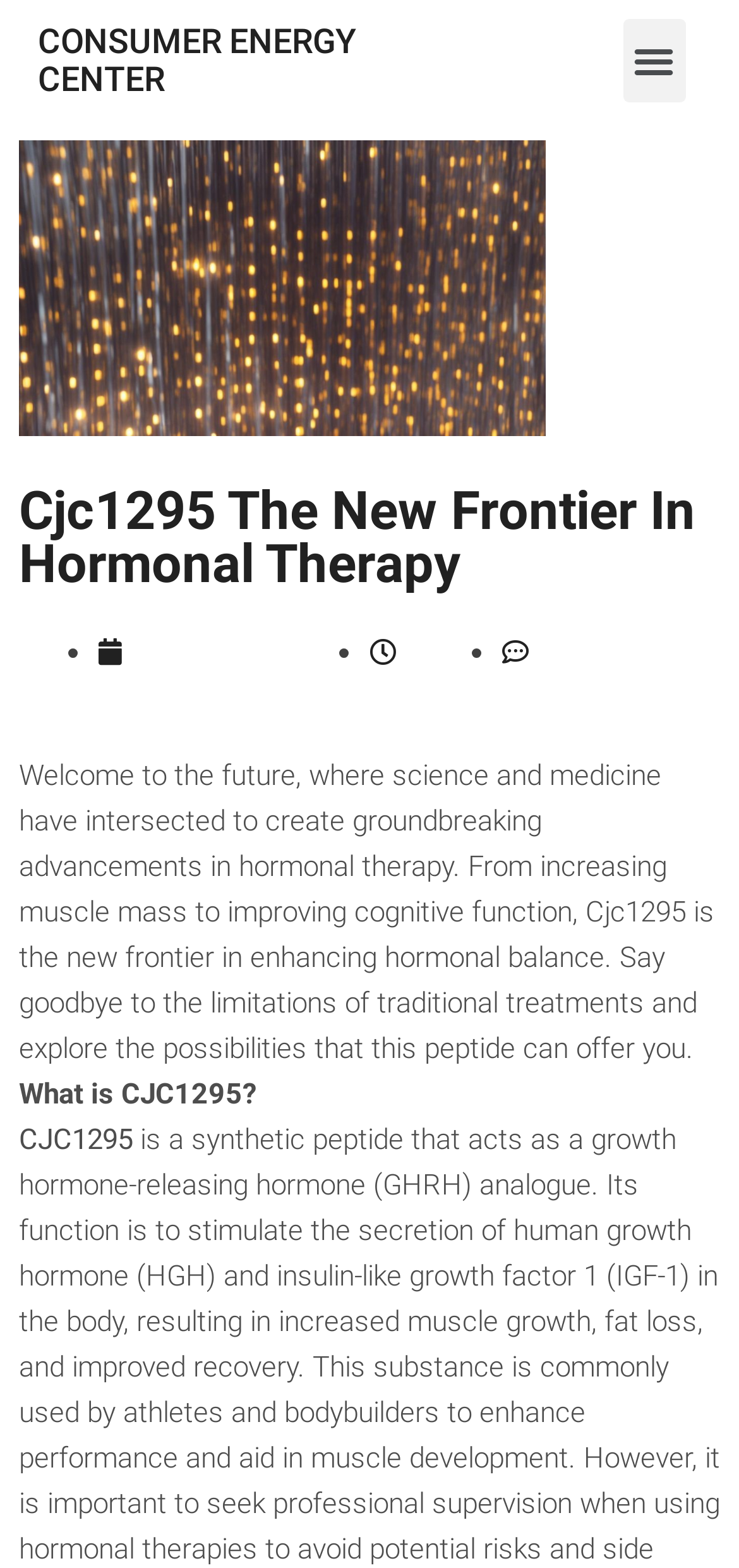Please extract the title of the webpage.

Cjc1295 The New Frontier In Hormonal Therapy